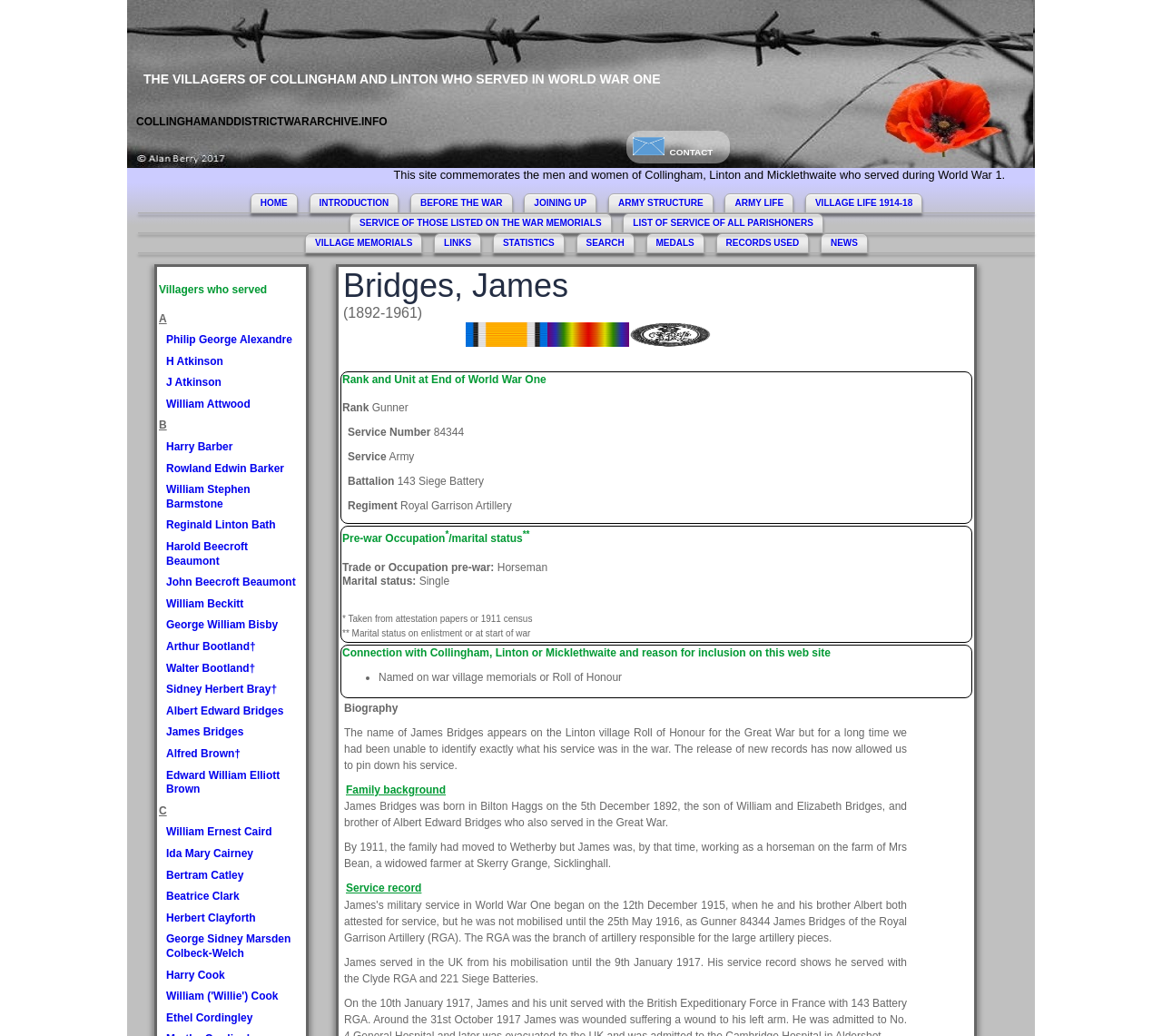What medals did James Bridges receive?
Kindly give a detailed and elaborate answer to the question.

The webpage shows that James Bridges received three medals: the British War Medal, the Victory Medal, and the Silver War Badge. These medals are displayed as images on the webpage, along with other information about James Bridges' service during World War 1.